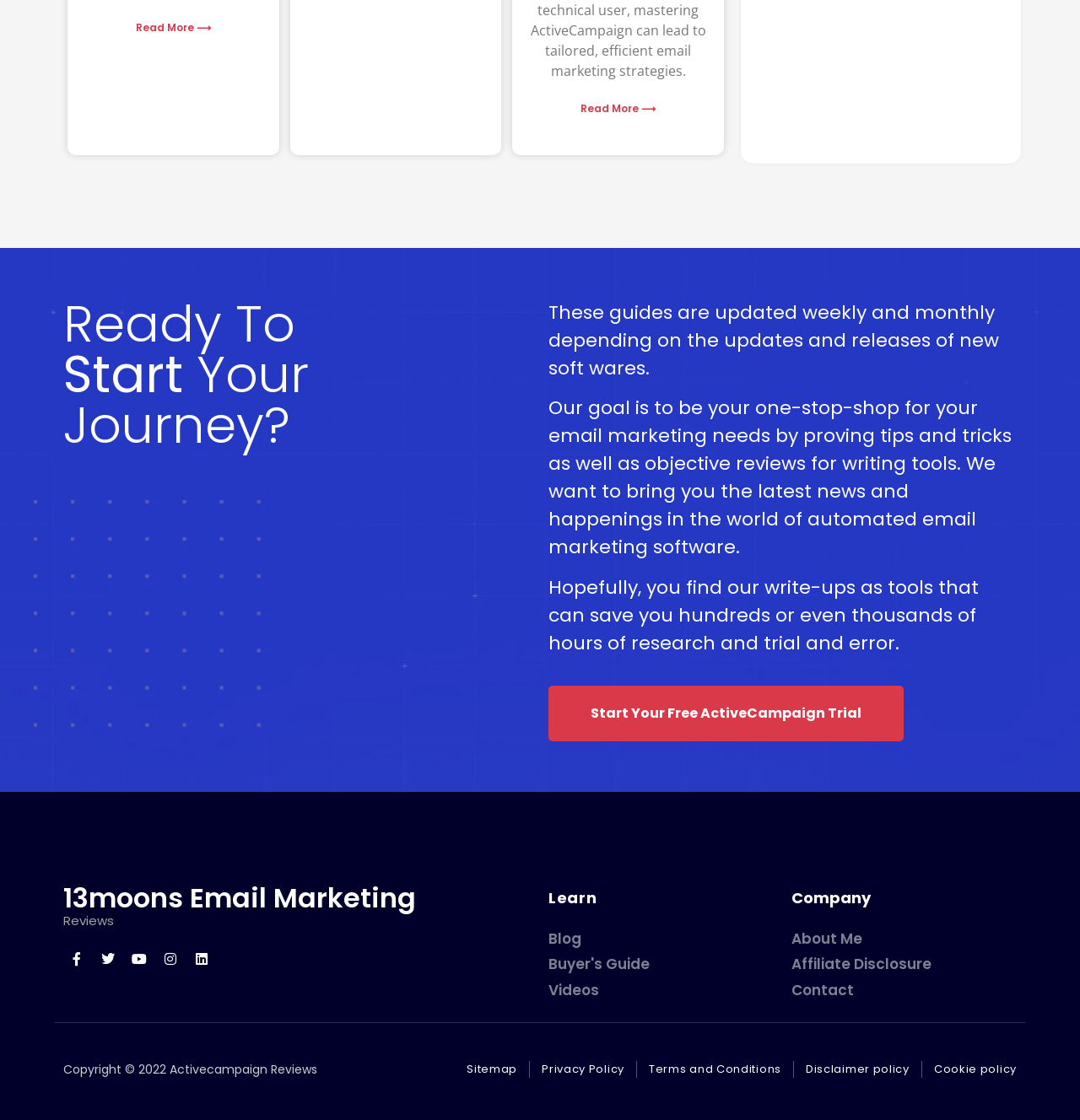Please predict the bounding box coordinates (top-left x, top-left y, bottom-right x, bottom-right y) for the UI element in the screenshot that fits the description: name="email" placeholder="email@example.com"

None